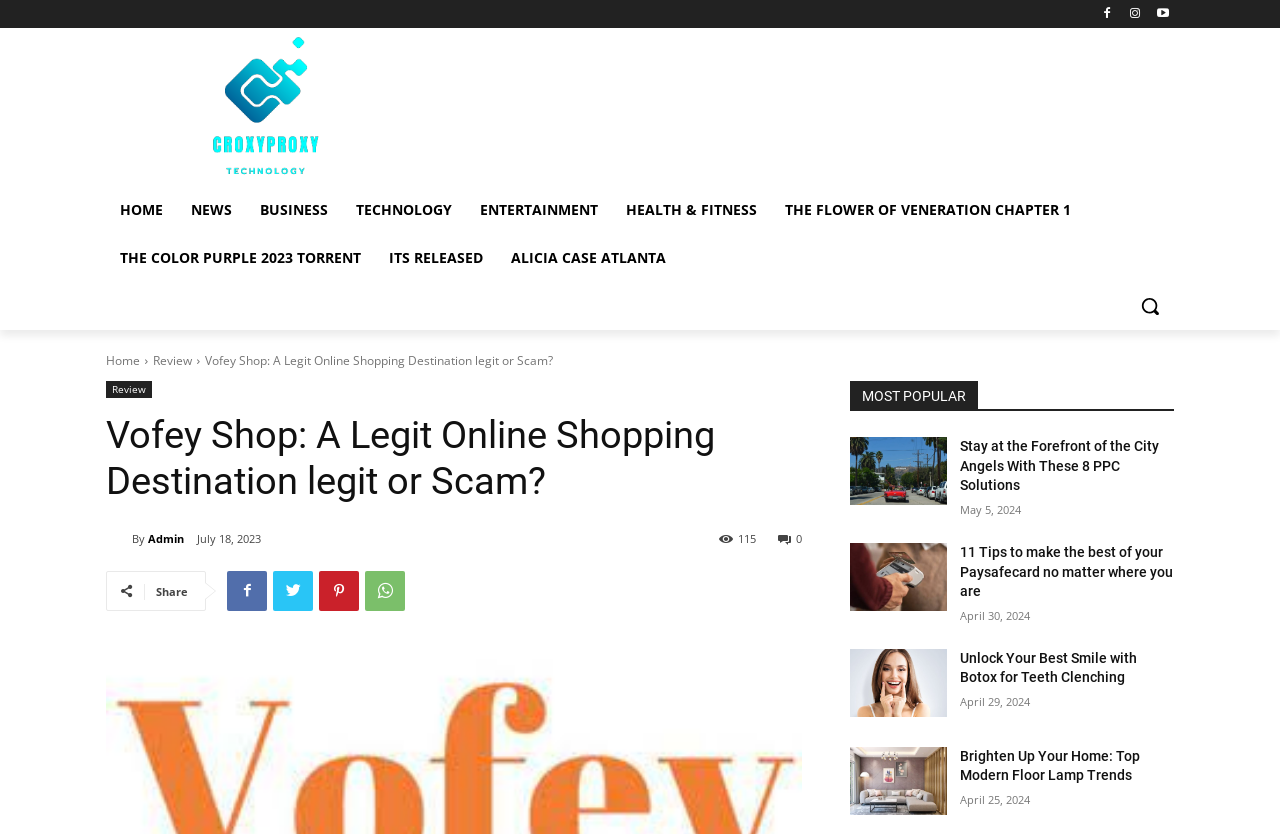Offer a comprehensive description of the webpage’s content and structure.

The webpage is an online shopping destination called Vofey Shop, which offers unique and stylish products. At the top left corner, there is a logo image with a link to the homepage. Below the logo, there are several navigation links, including "HOME", "NEWS", "BUSINESS", "TECHNOLOGY", "ENTERTAINMENT", and "HEALTH & FITNESS". 

To the right of the navigation links, there is a search button with a magnifying glass icon. Above the search button, there are three social media links represented by icons. 

The main content of the webpage is divided into two sections. The top section has a heading "Vofey Shop: A Legit Online Shopping Destination legit or Scam?" and a subheading "Review". Below the subheading, there is a paragraph of text describing the legitimacy of Vofey Shop. 

The bottom section is titled "MOST POPULAR" and features a list of four articles with headings, links, and timestamps. The articles are about various topics, including PPC solutions, Paysafecard, Botox for teeth clenching, and modern floor lamp trends. Each article has a link to read more, and the timestamps indicate when they were published.